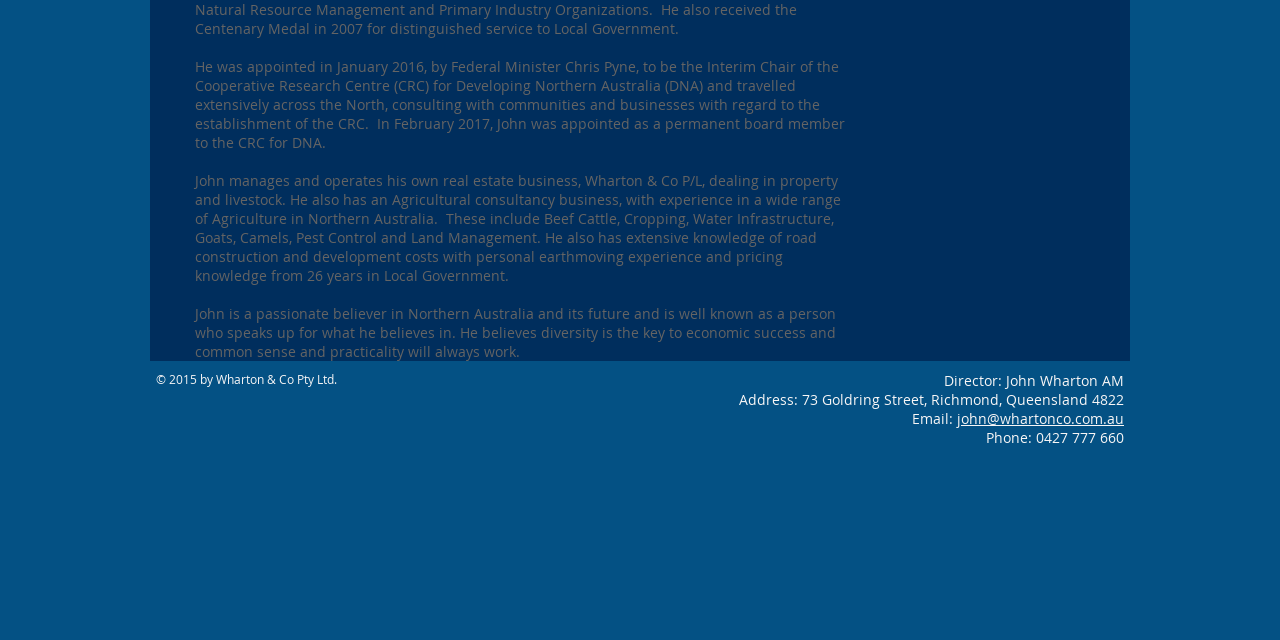Find and provide the bounding box coordinates for the UI element described here: "john@whartonco.com.au". The coordinates should be given as four float numbers between 0 and 1: [left, top, right, bottom].

[0.748, 0.639, 0.878, 0.669]